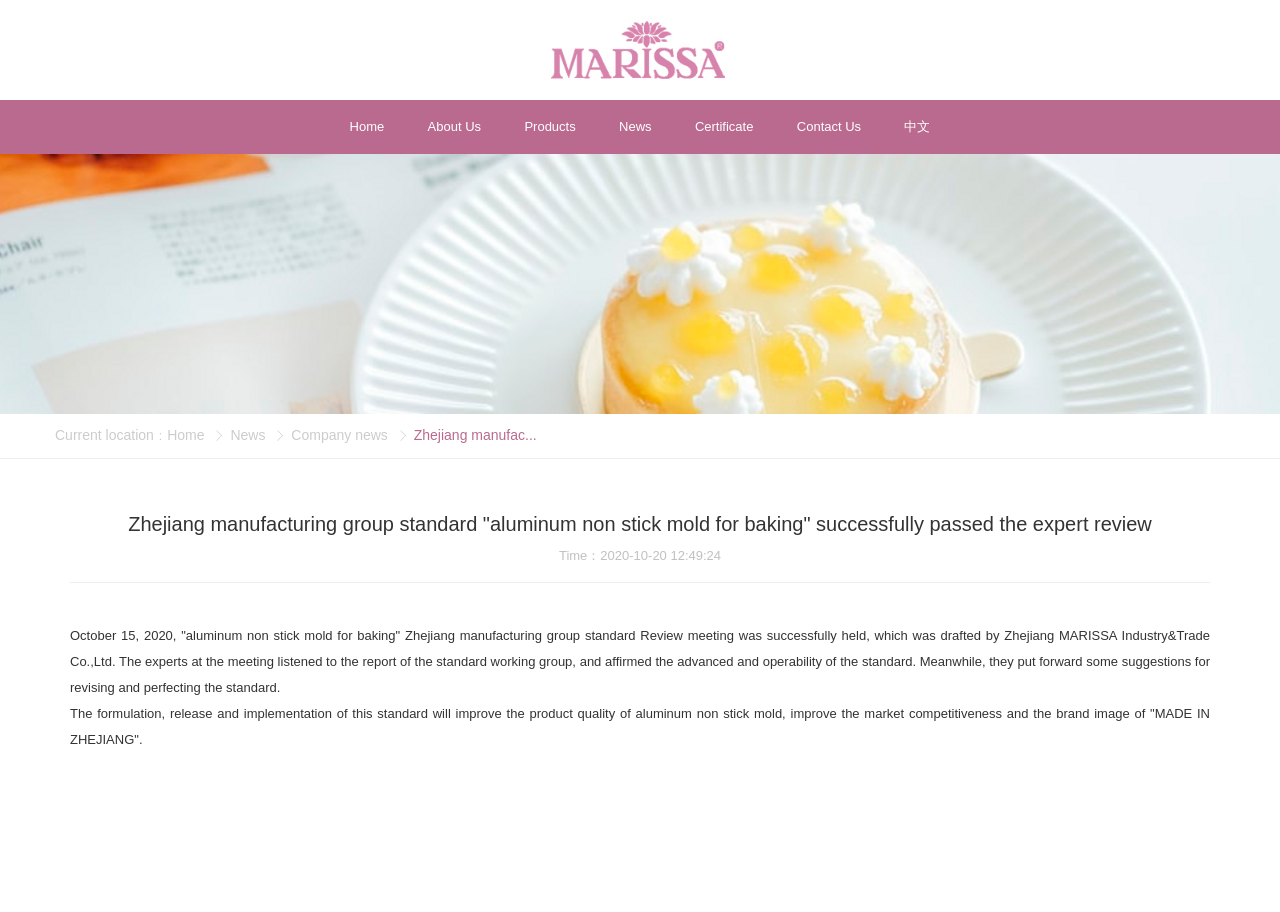Please indicate the bounding box coordinates of the element's region to be clicked to achieve the instruction: "Read the article about Zhejiang manufacturing group standard". Provide the coordinates as four float numbers between 0 and 1, i.e., [left, top, right, bottom].

[0.055, 0.558, 0.945, 0.591]